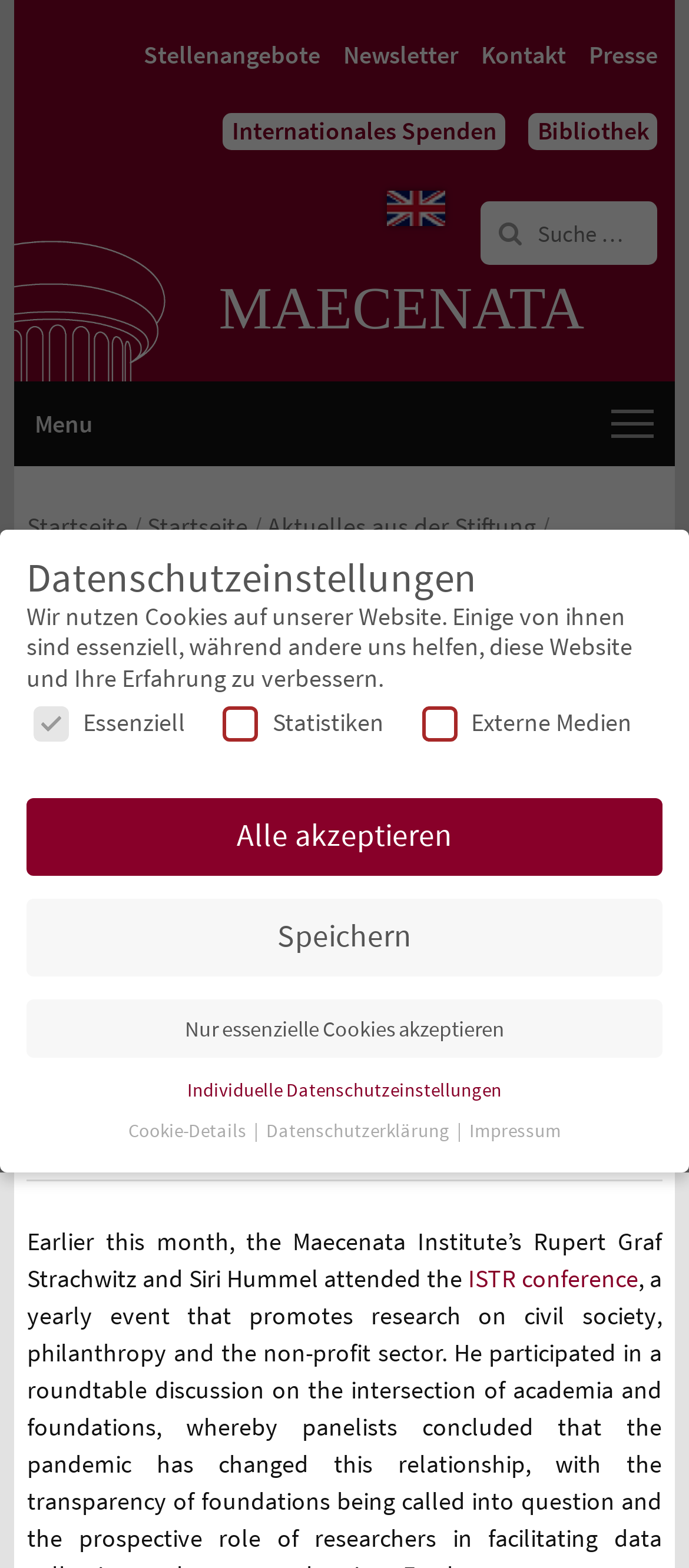Locate the bounding box coordinates of the element that needs to be clicked to carry out the instruction: "Read the event report in full in Alliance magazine". The coordinates should be given as four float numbers ranging from 0 to 1, i.e., [left, top, right, bottom].

[0.039, 0.703, 0.842, 0.723]